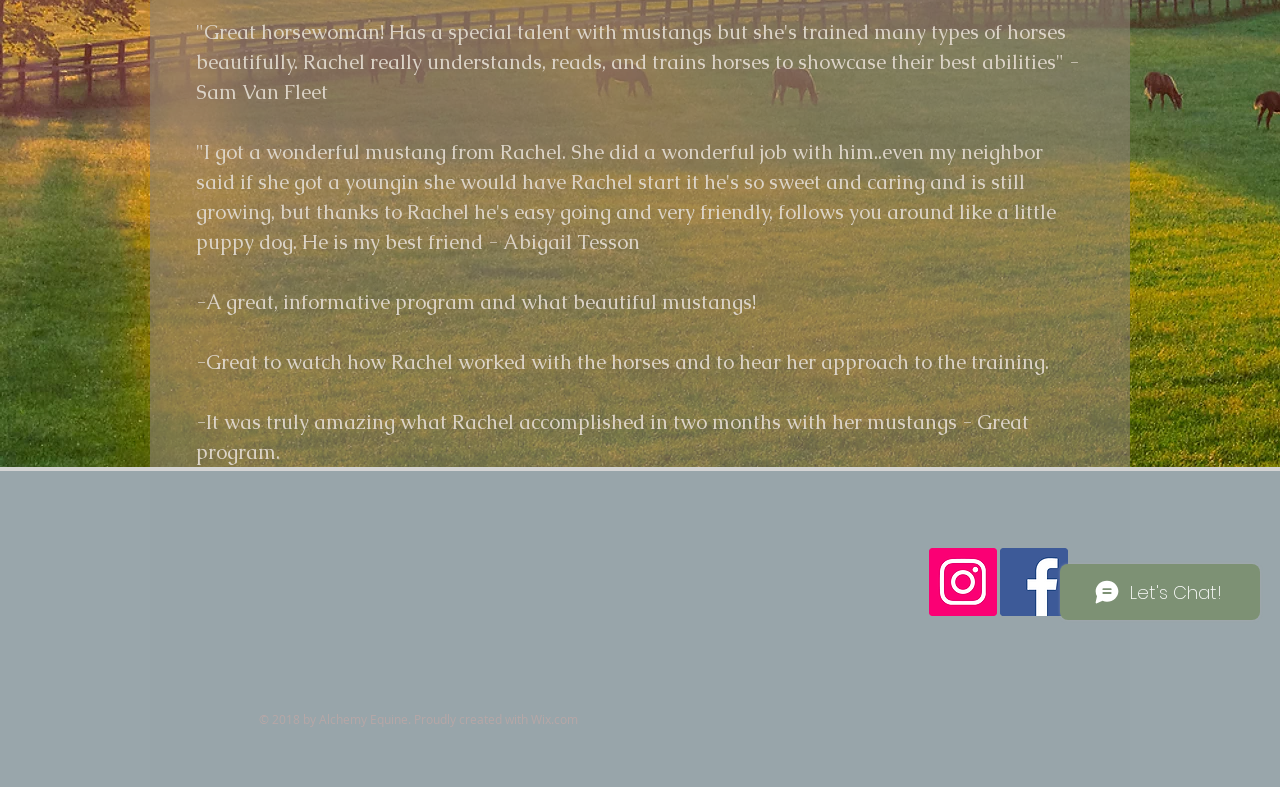Provide the bounding box coordinates of the HTML element this sentence describes: "Wix.com". The bounding box coordinates consist of four float numbers between 0 and 1, i.e., [left, top, right, bottom].

[0.415, 0.903, 0.452, 0.924]